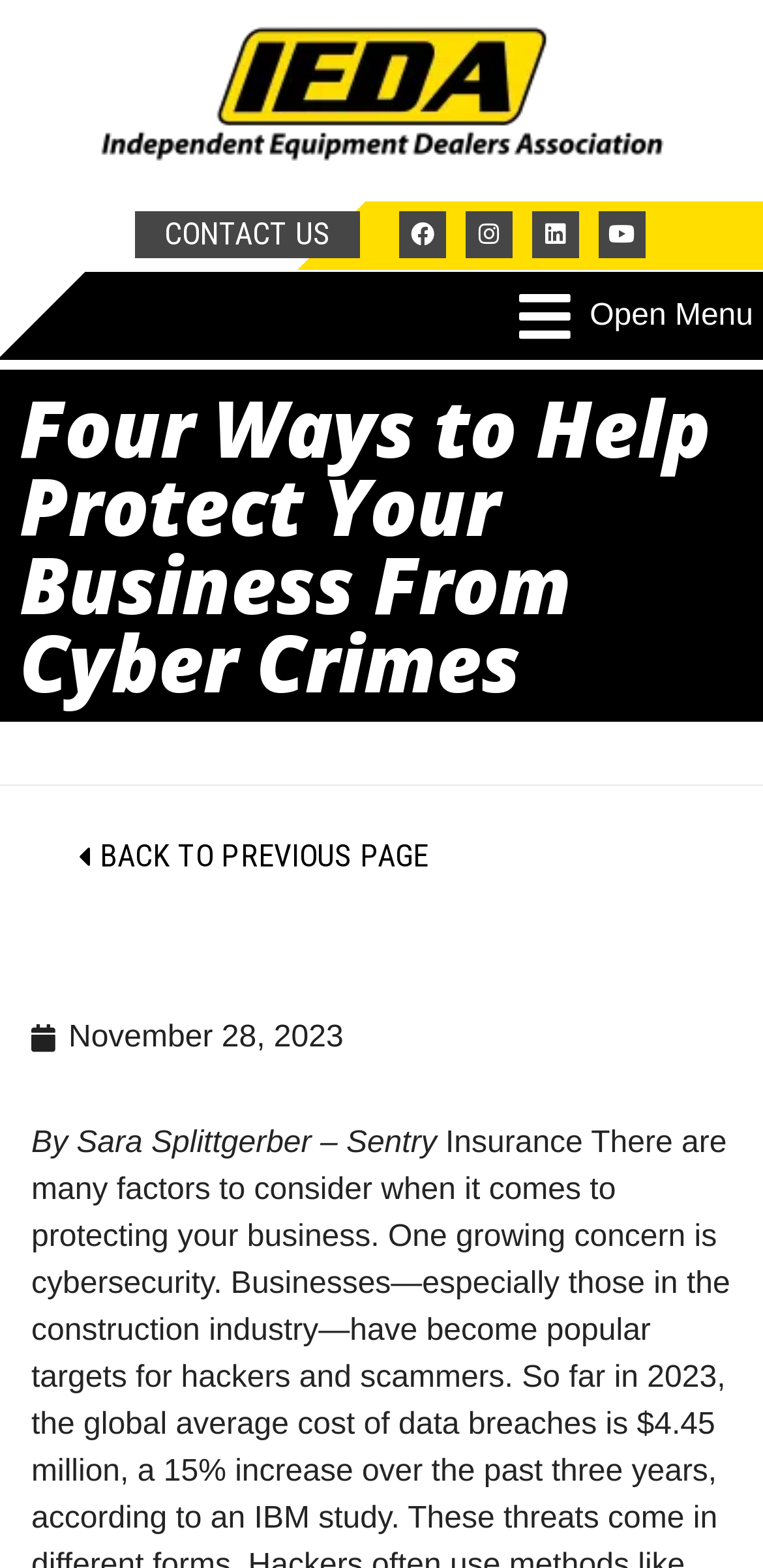Carefully examine the image and provide an in-depth answer to the question: Is the menu expanded?

I checked the button element that says 'Open/Close Menu' and found that its 'expanded' property is set to False, indicating that the menu is not expanded.